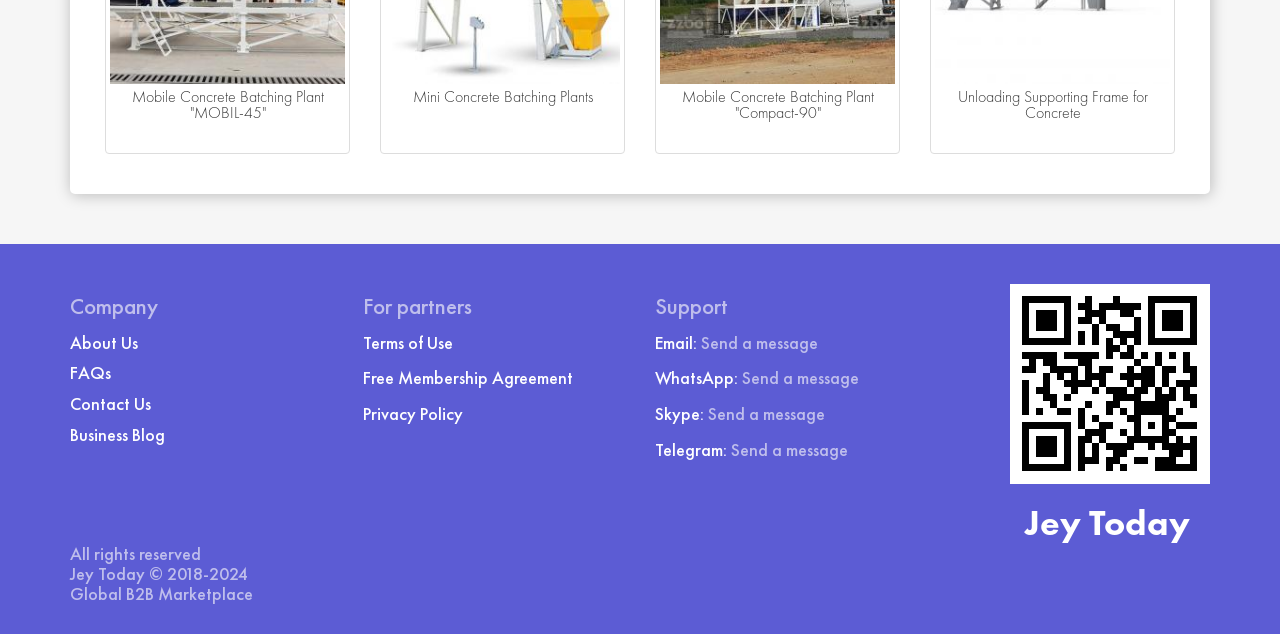Locate the bounding box coordinates of the element I should click to achieve the following instruction: "Contact Us".

[0.055, 0.619, 0.118, 0.655]